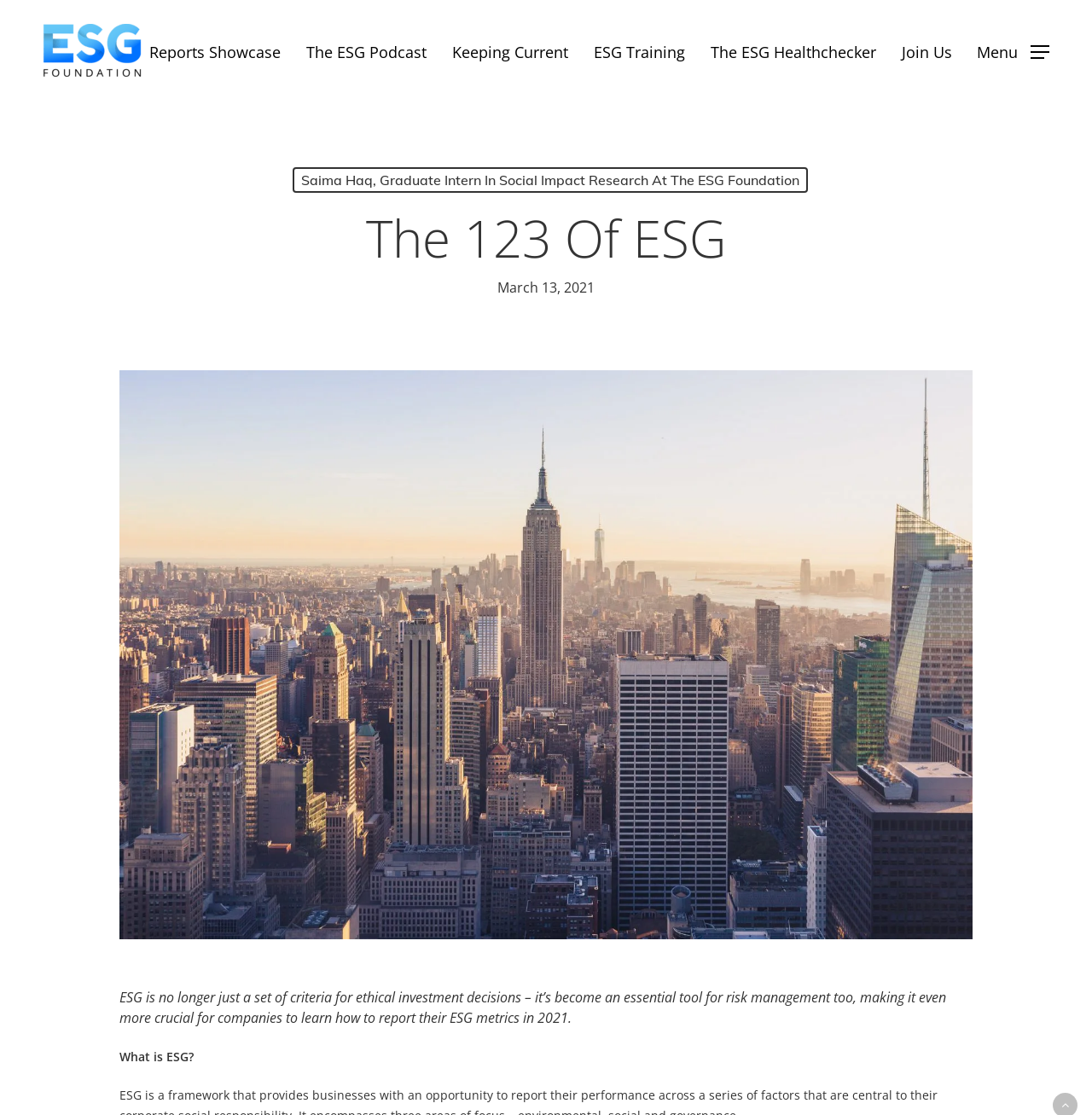Locate the bounding box coordinates of the element to click to perform the following action: 'Search for something'. The coordinates should be given as four float values between 0 and 1, in the form of [left, top, right, bottom].

None